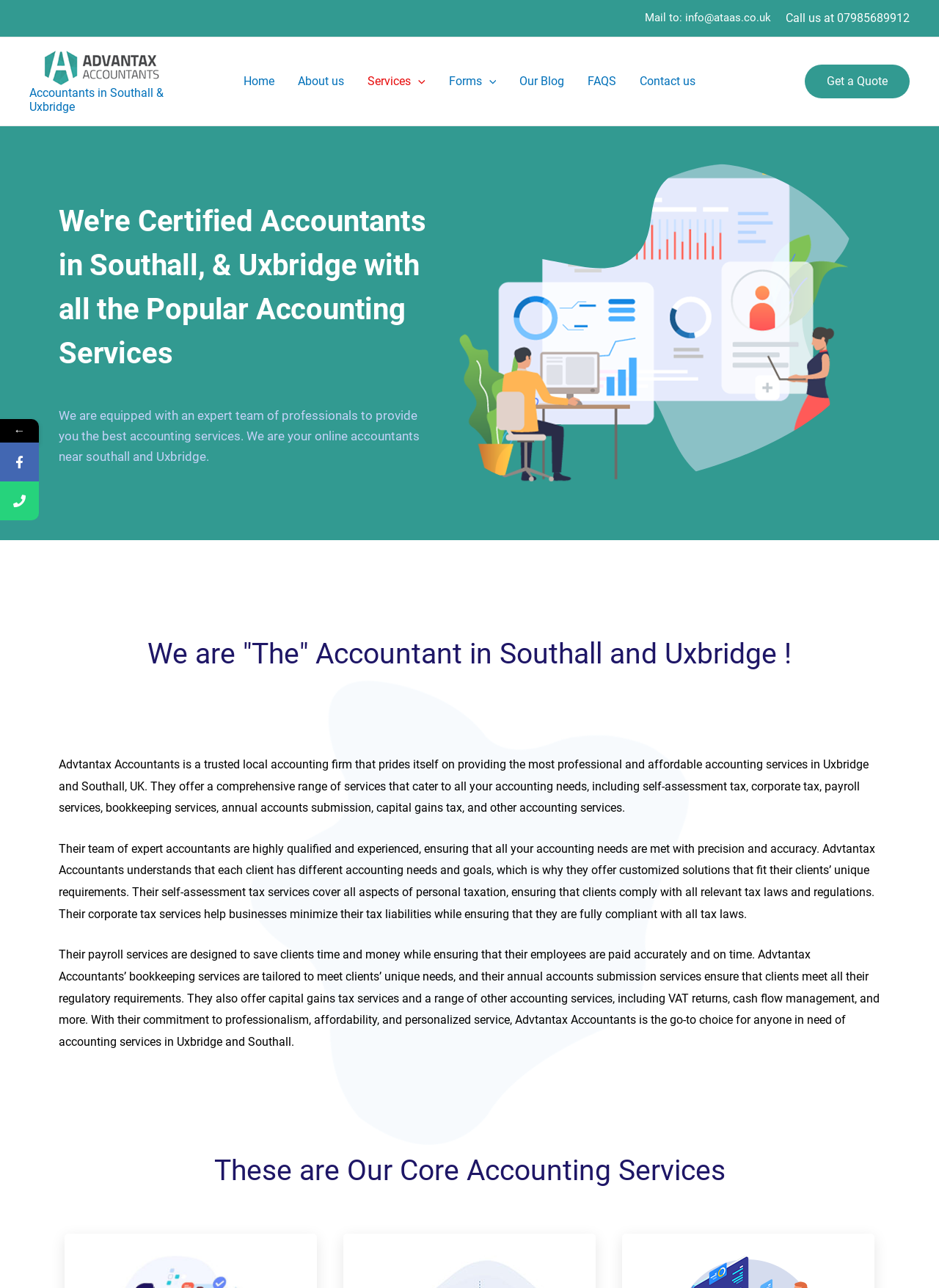Please provide a brief answer to the question using only one word or phrase: 
What is the purpose of Advantax Accountants?

To provide professional accounting services